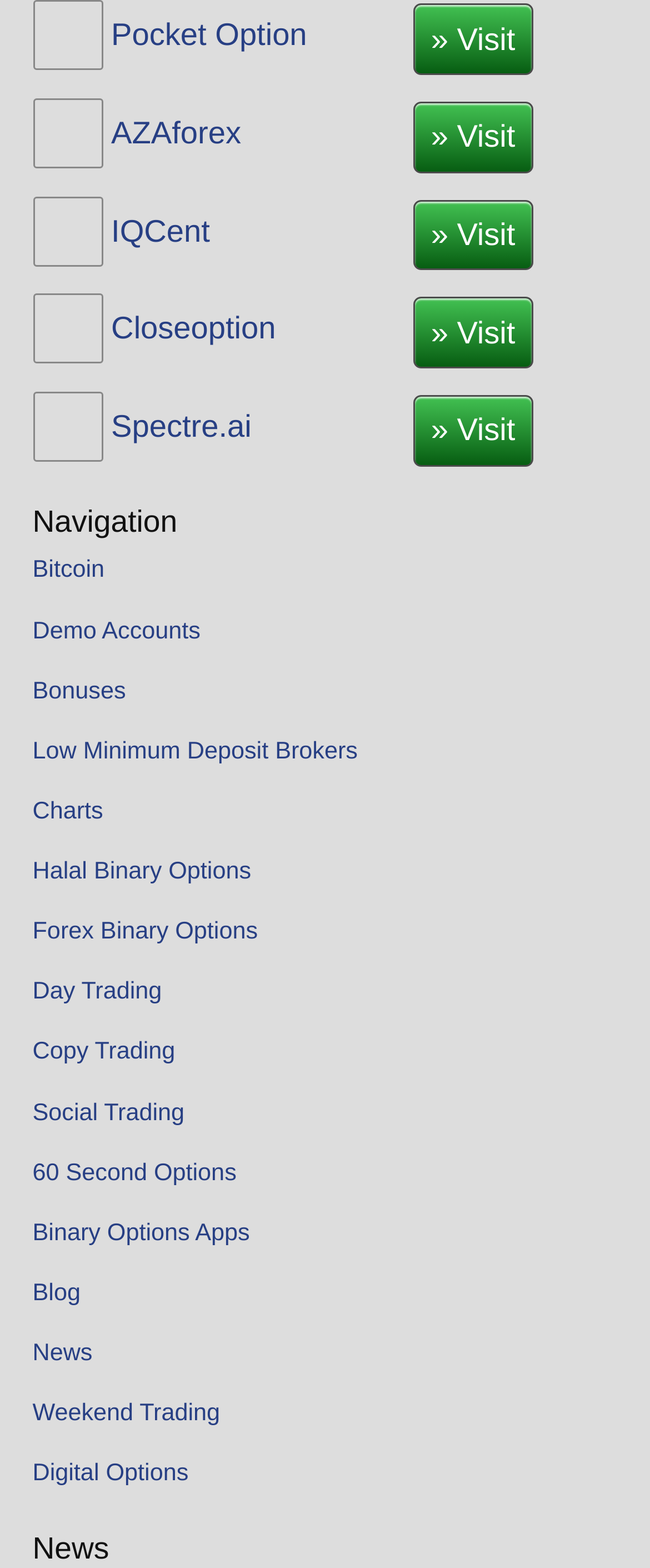Please locate the bounding box coordinates of the element that should be clicked to complete the given instruction: "Visit Pocket Option".

[0.171, 0.007, 0.472, 0.038]